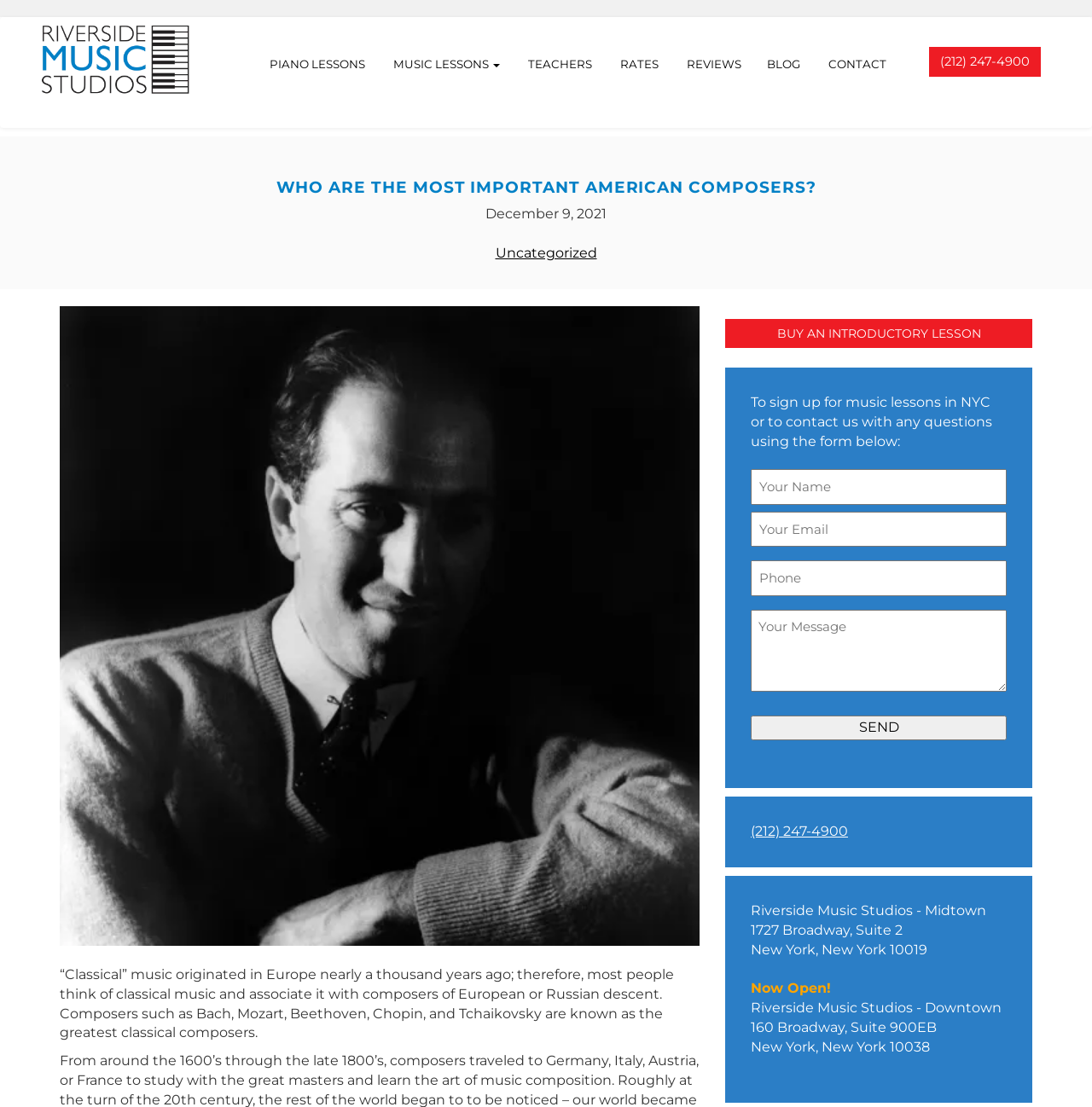What can you do with the form below? Look at the image and give a one-word or short phrase answer.

Sign up for music lessons or contact us